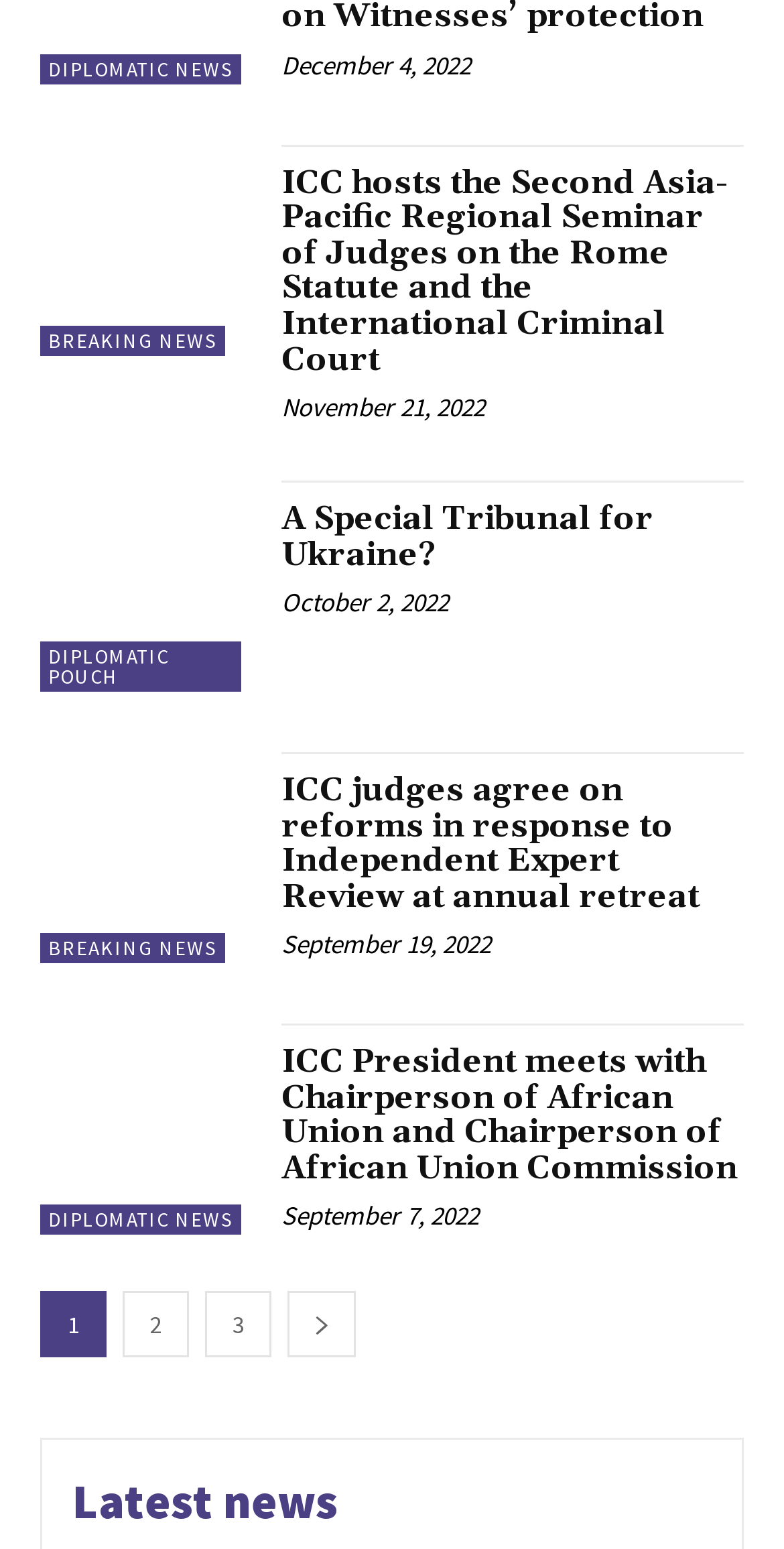Locate the bounding box coordinates of the element you need to click to accomplish the task described by this instruction: "Read 'ICC hosts the Second Asia-Pacific Regional Seminar of Judges on the Rome Statute and the International Criminal Court'".

[0.359, 0.107, 0.949, 0.244]